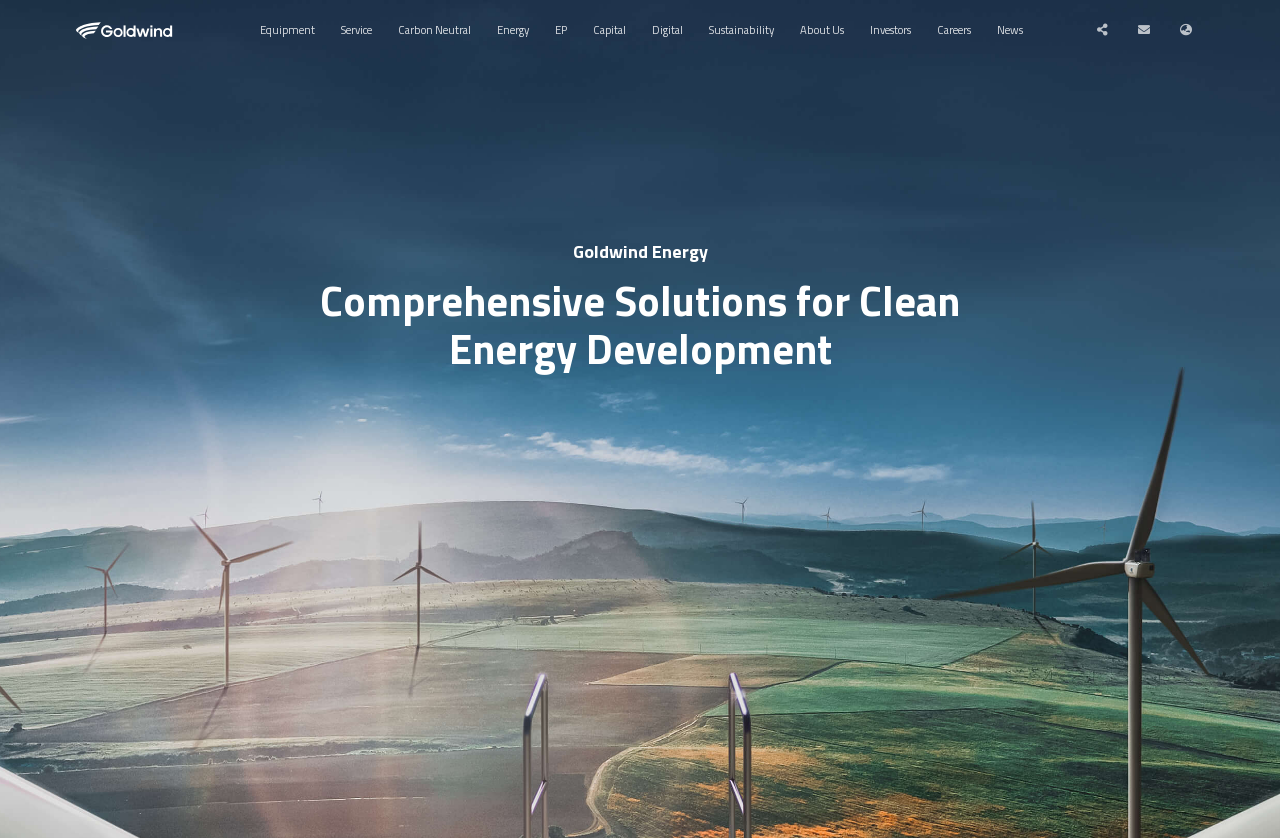Pinpoint the bounding box coordinates of the clickable element needed to complete the instruction: "View Carbon Neutral". The coordinates should be provided as four float numbers between 0 and 1: [left, top, right, bottom].

[0.311, 0.0, 0.368, 0.072]